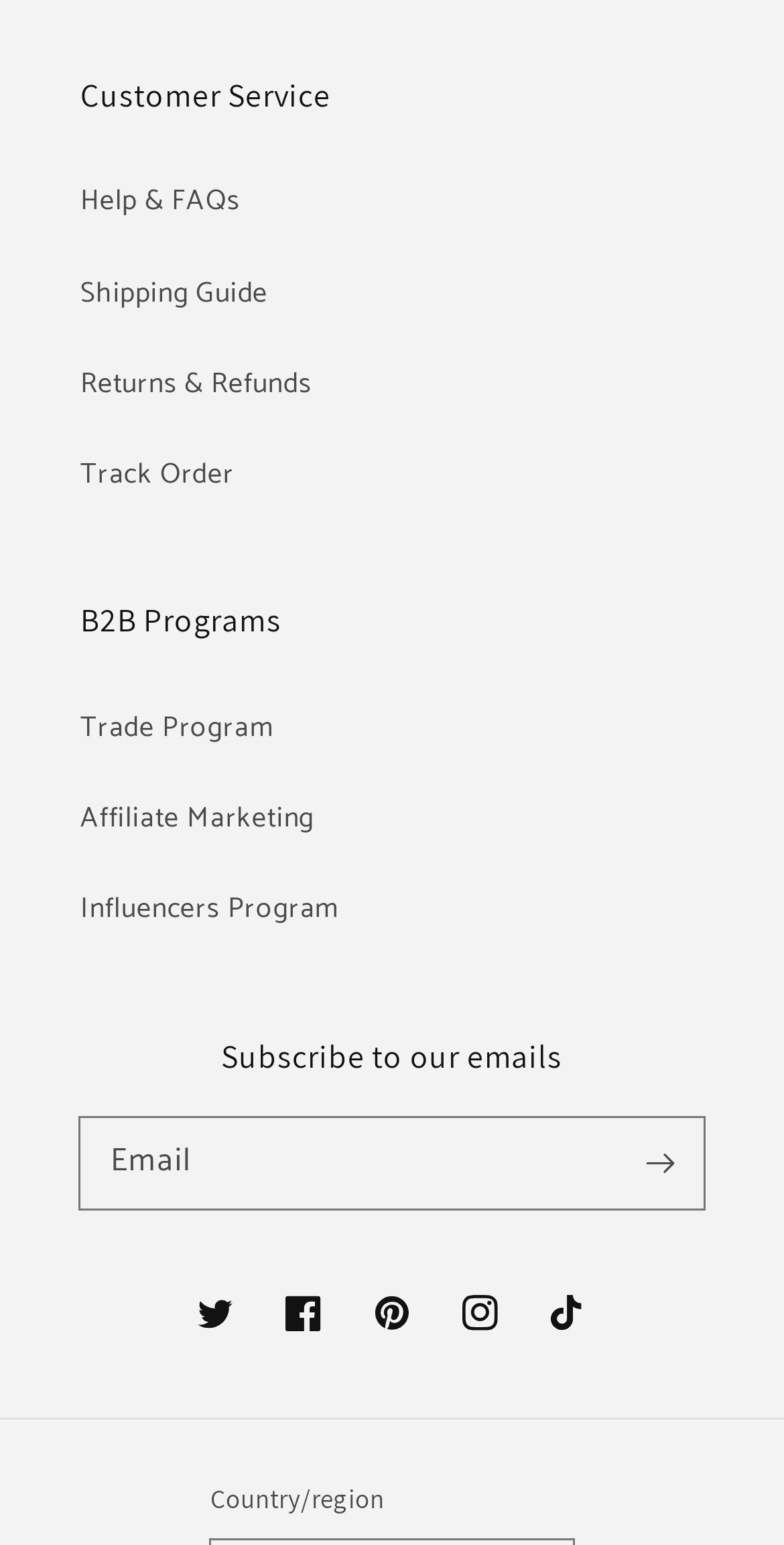Determine the bounding box coordinates of the clickable region to execute the instruction: "Visit Twitter page". The coordinates should be four float numbers between 0 and 1, denoted as [left, top, right, bottom].

[0.218, 0.822, 0.331, 0.879]